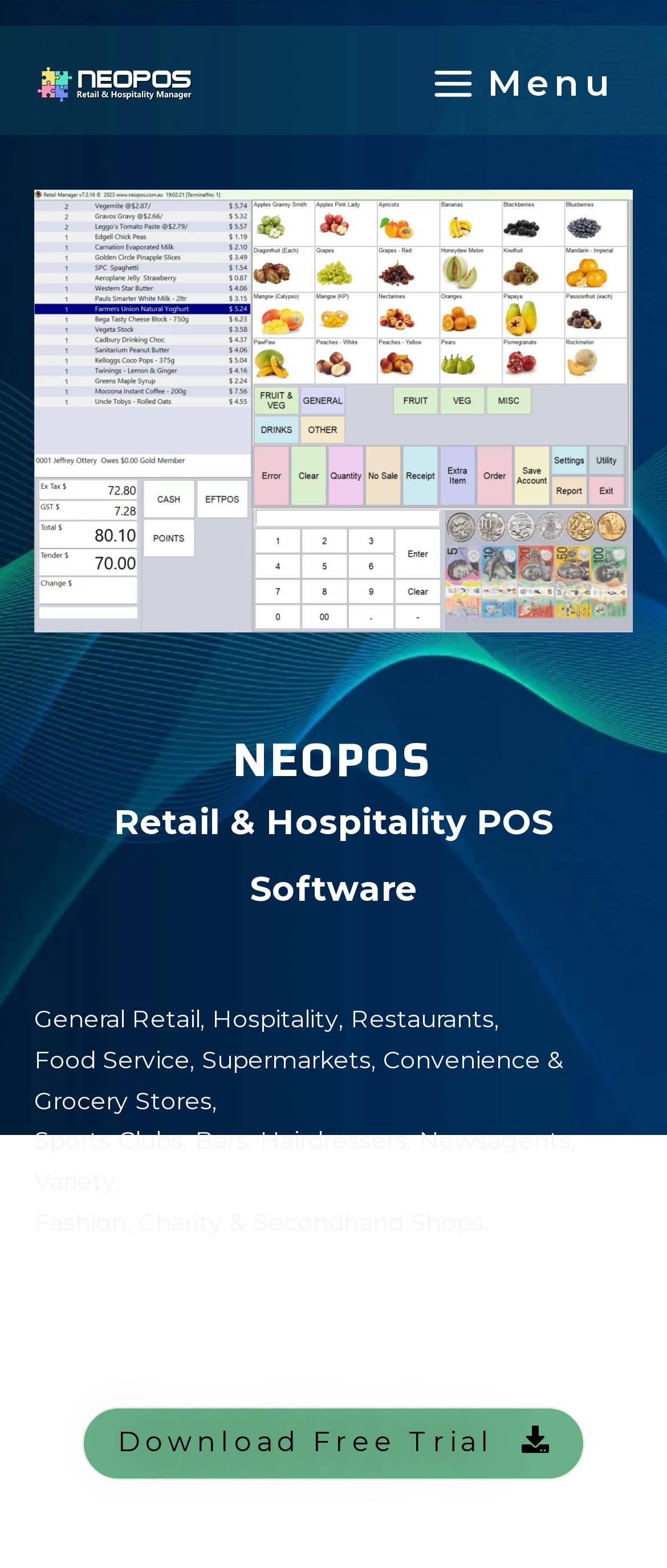Answer the question below using just one word or a short phrase: 
What industries can use NEOPOS?

Retail, Hospitality, etc.